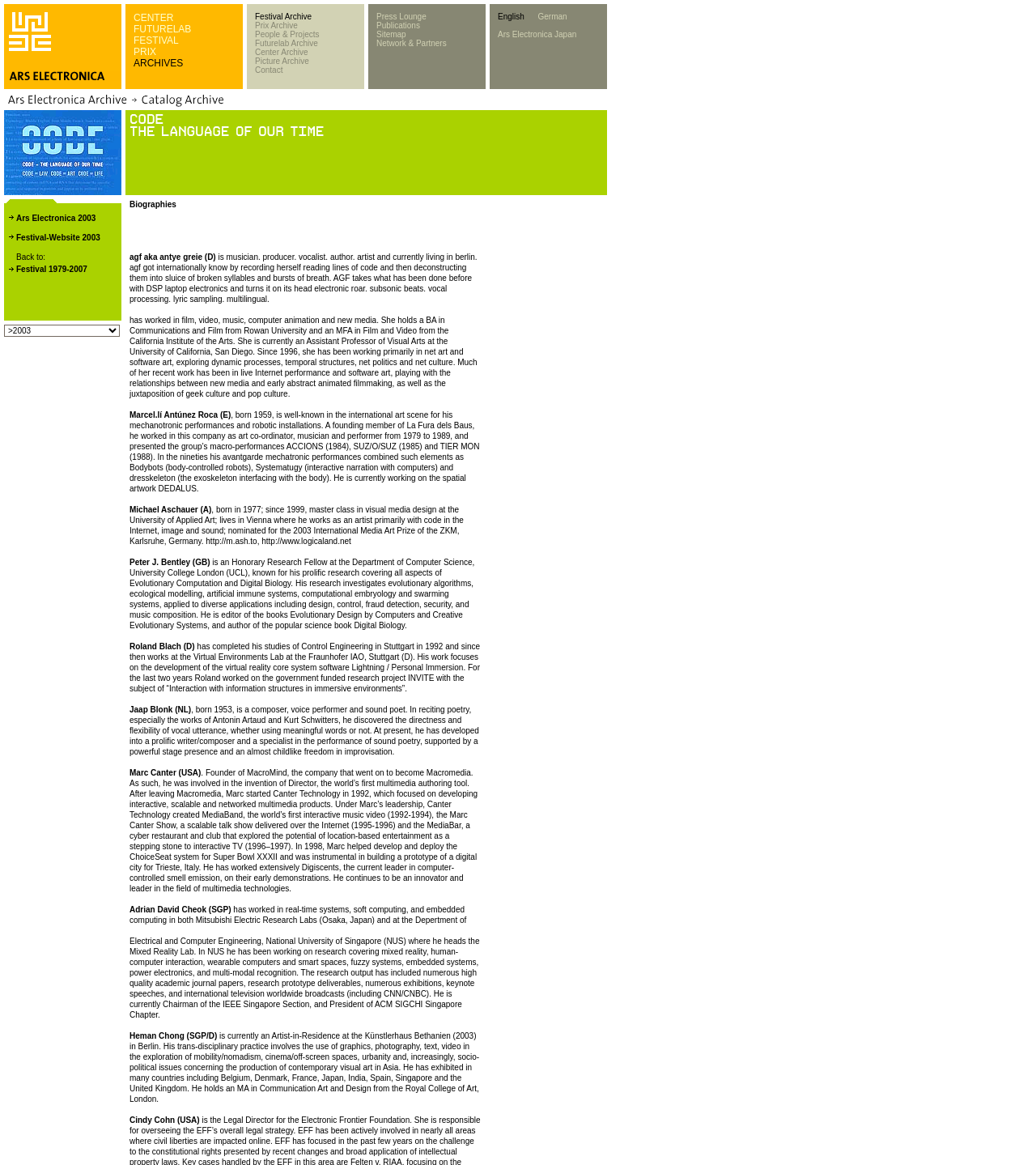Bounding box coordinates are specified in the format (top-left x, top-left y, bottom-right x, bottom-right y). All values are floating point numbers bounded between 0 and 1. Please provide the bounding box coordinate of the region this sentence describes: Center Archive

[0.246, 0.041, 0.297, 0.049]